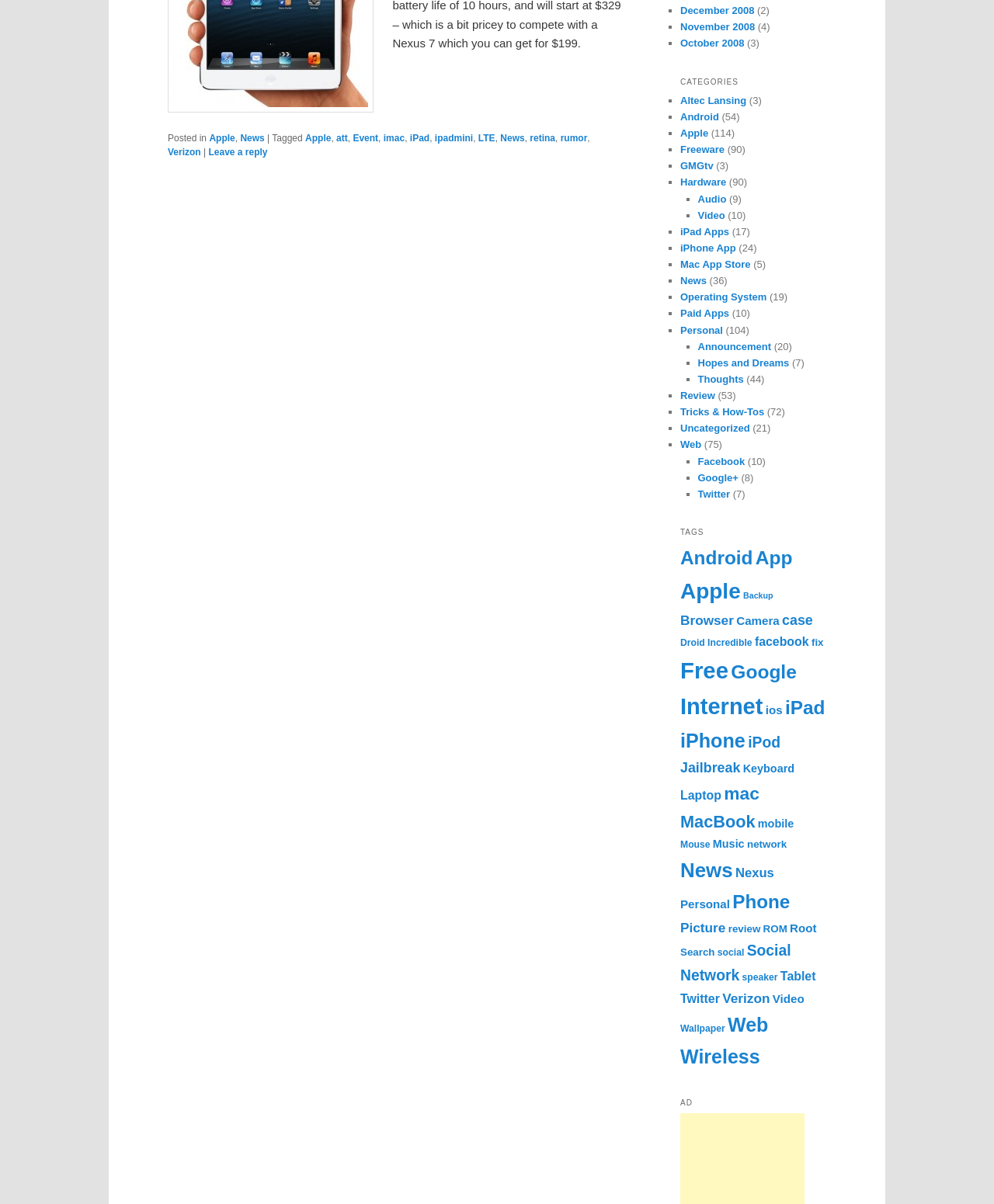How many links are in the footer section?
Analyze the image and deliver a detailed answer to the question.

In the footer section, I count 15 links, including 'Posted in', 'Apple', 'News', 'Tagged', and others. These links are separated by commas and appear to be related to the content of the webpage.